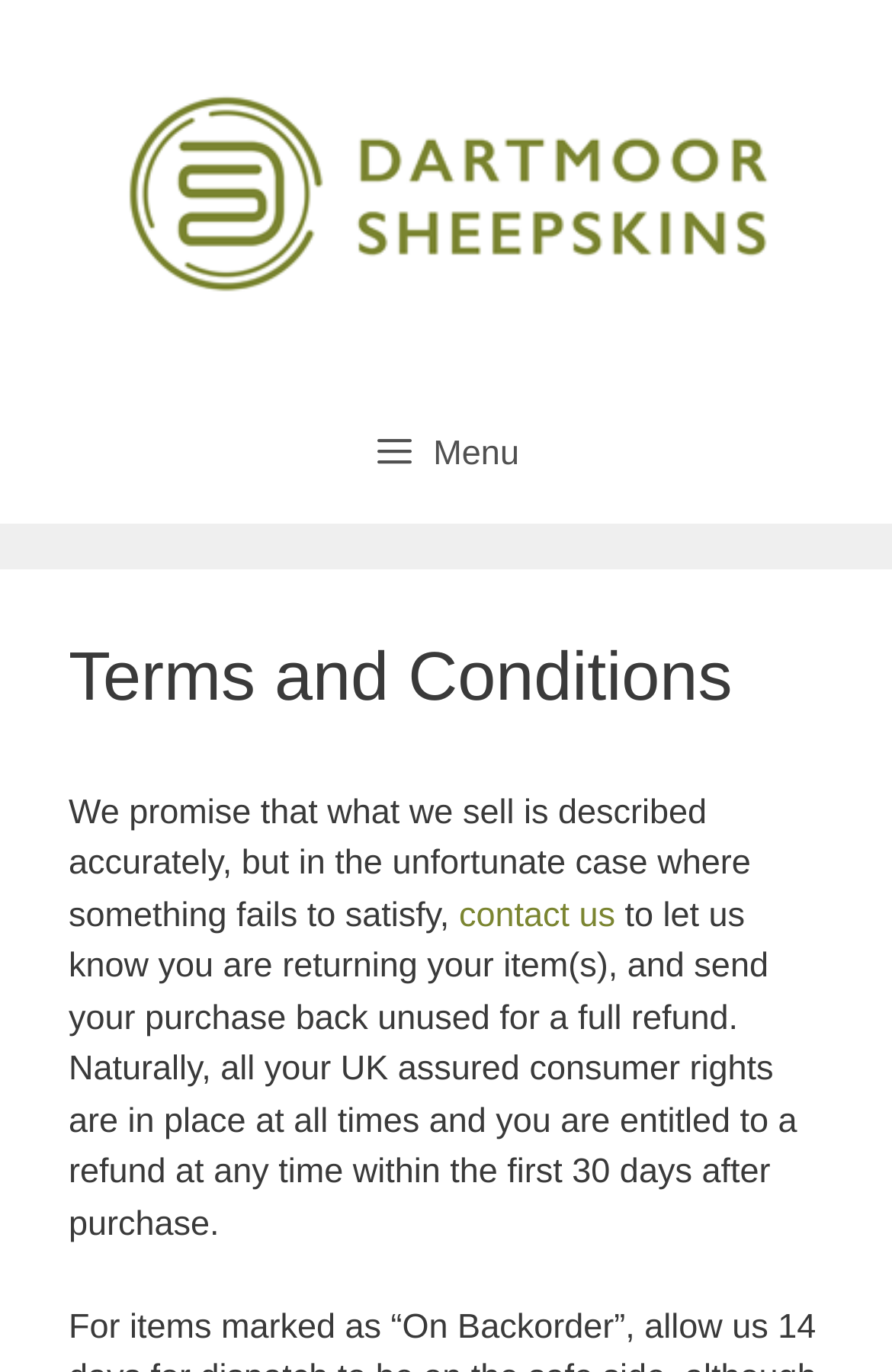Find the bounding box coordinates for the UI element whose description is: "Menu". The coordinates should be four float numbers between 0 and 1, in the format [left, top, right, bottom].

[0.0, 0.281, 1.0, 0.381]